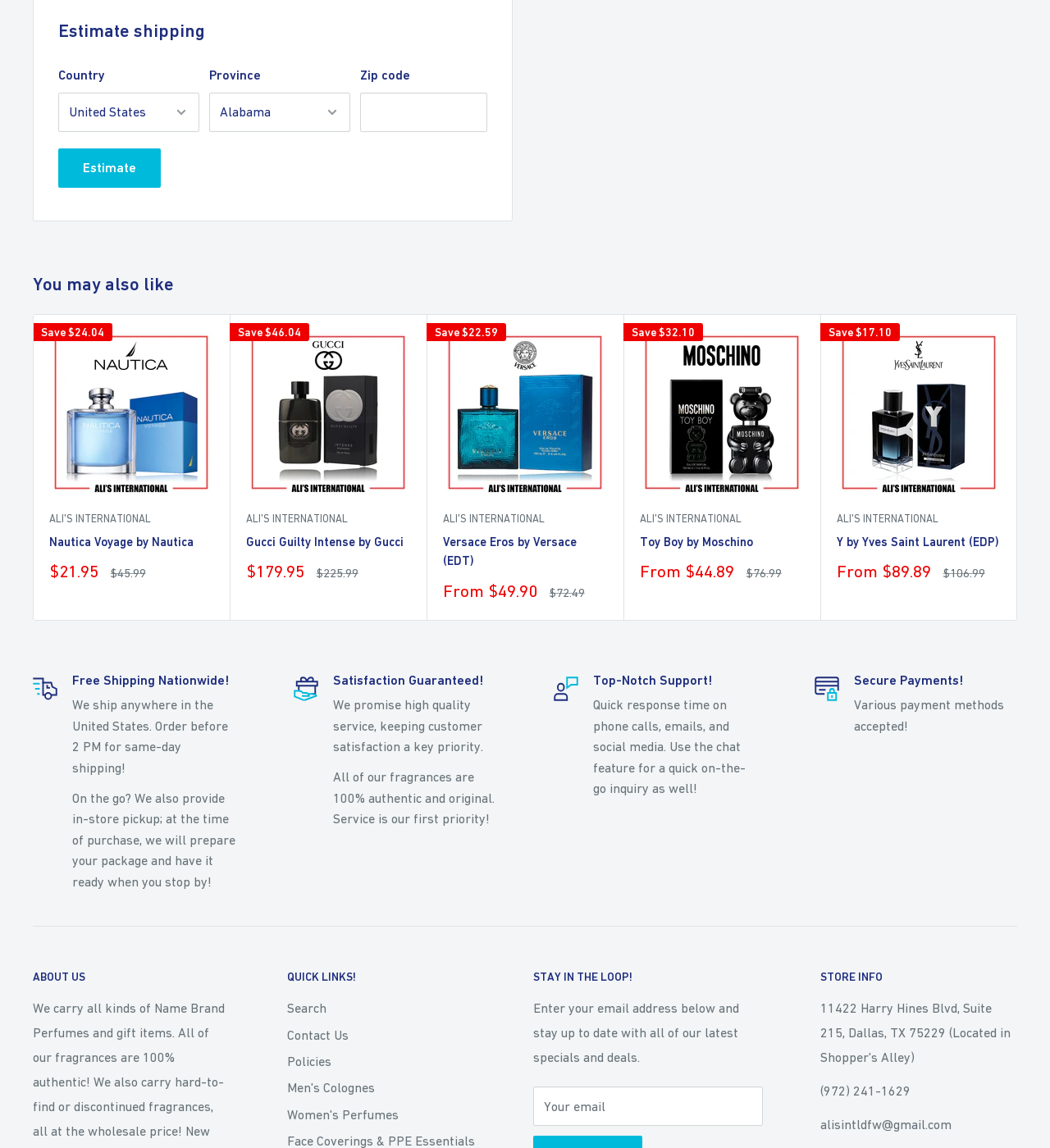Select the bounding box coordinates of the element I need to click to carry out the following instruction: "Estimate shipping".

[0.055, 0.129, 0.153, 0.164]